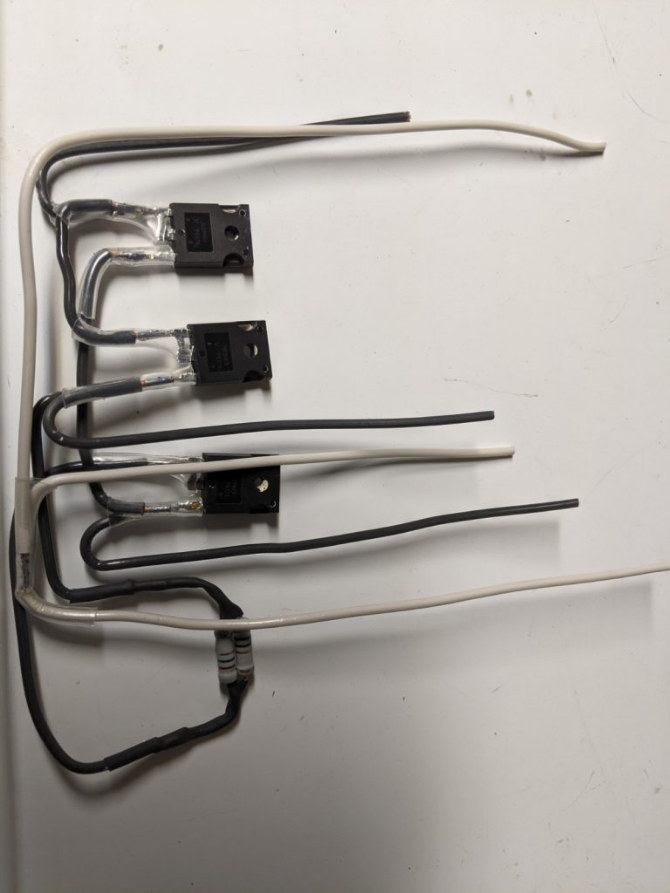Offer a detailed explanation of what is depicted in the image.

The image displays a close-up view of an electronic circuit assembly, featuring several soldered connections and components. At the center, three black components with labels are connected by wires, indicative of a well-organized setup for electrical connections. The wires, primarily Romex, include both black and white colors, suggesting a clear structure for power distribution. The assembly is neatly arranged, with each wire properly soldered to its respective component, highlighting careful craftsmanship. This circuit is likely part of a larger project, with the intent to effectively manage power connections, as suggested by the Anderson Powerpole connectors referenced in the accompanying text. The background is plain, emphasizing the intricate details of the electronic work displayed in the image.